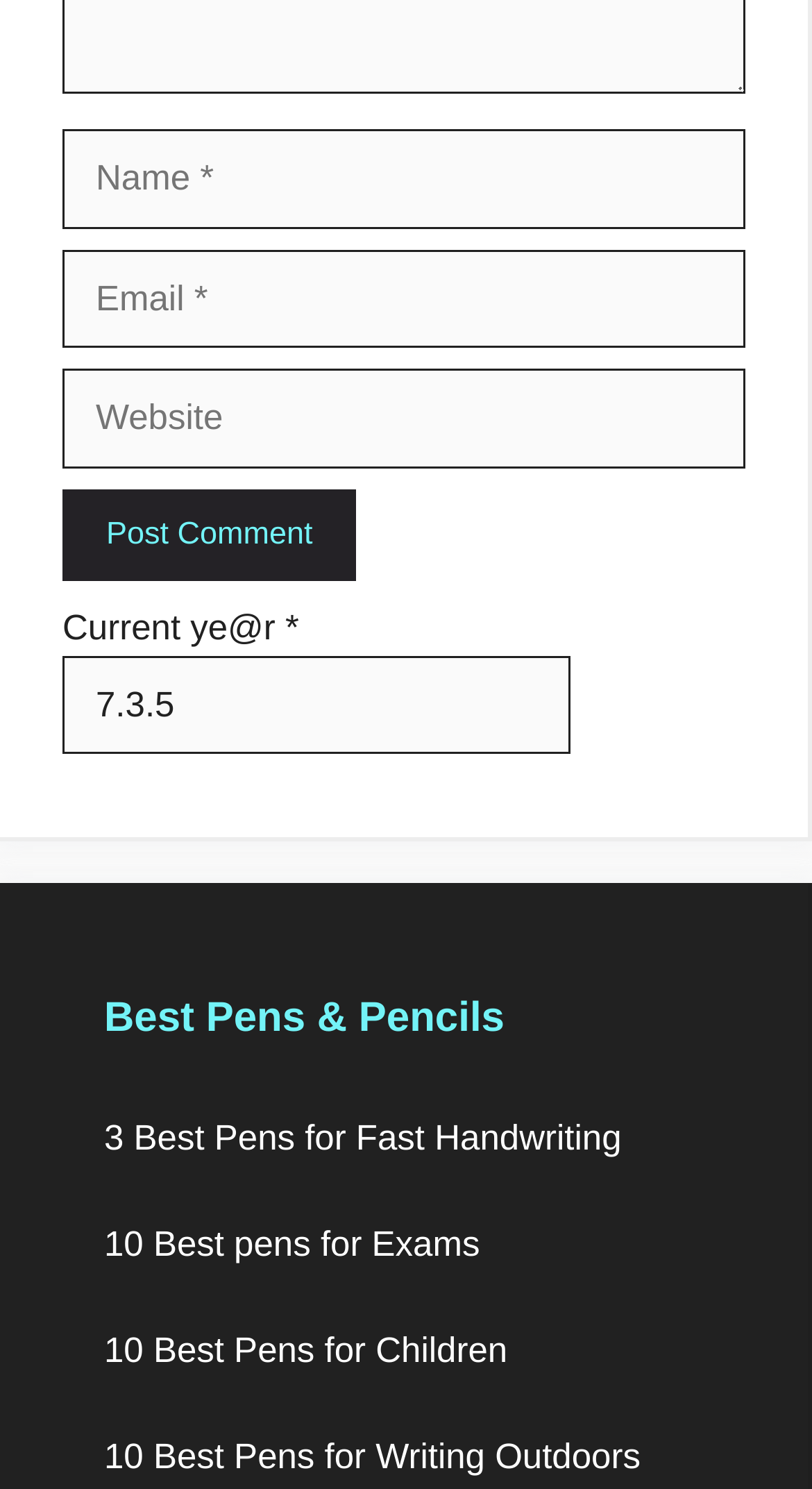Please determine the bounding box coordinates of the area that needs to be clicked to complete this task: 'Go to the 'CoastWatch' page'. The coordinates must be four float numbers between 0 and 1, formatted as [left, top, right, bottom].

None